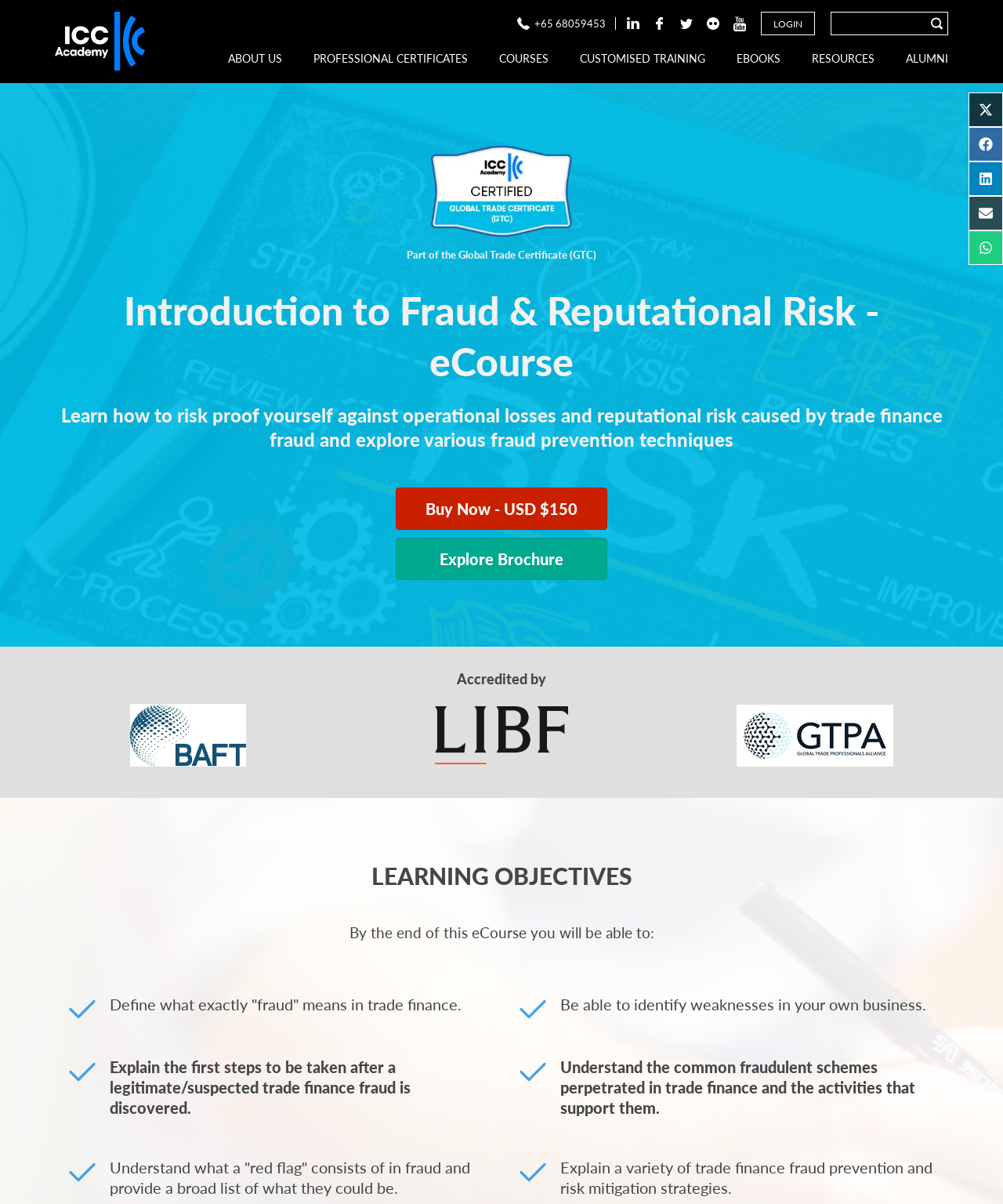How many learning objectives are listed?
Refer to the screenshot and respond with a concise word or phrase.

4